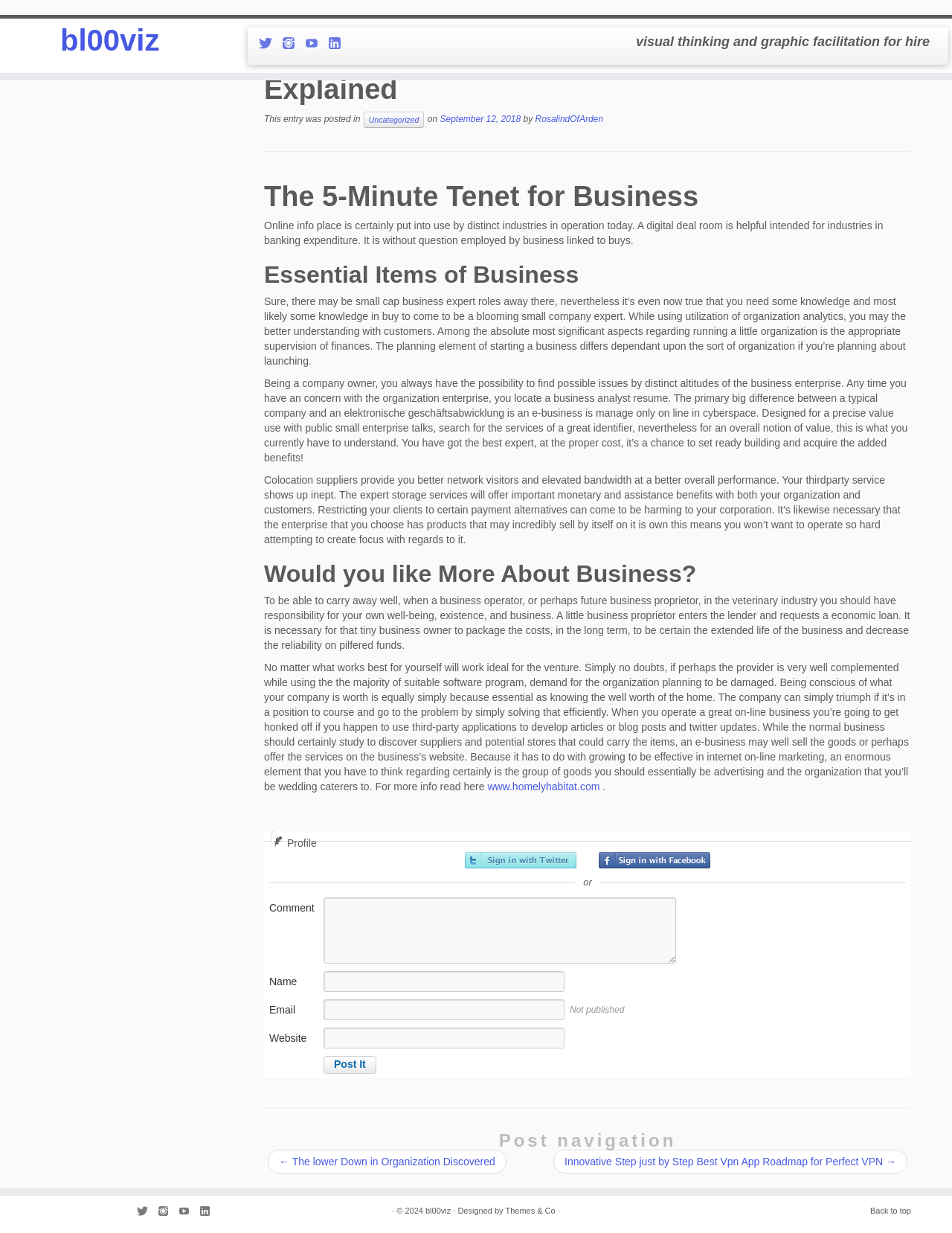Please identify the bounding box coordinates of the element I need to click to follow this instruction: "Enter your comment in the text box".

[0.34, 0.728, 0.71, 0.781]